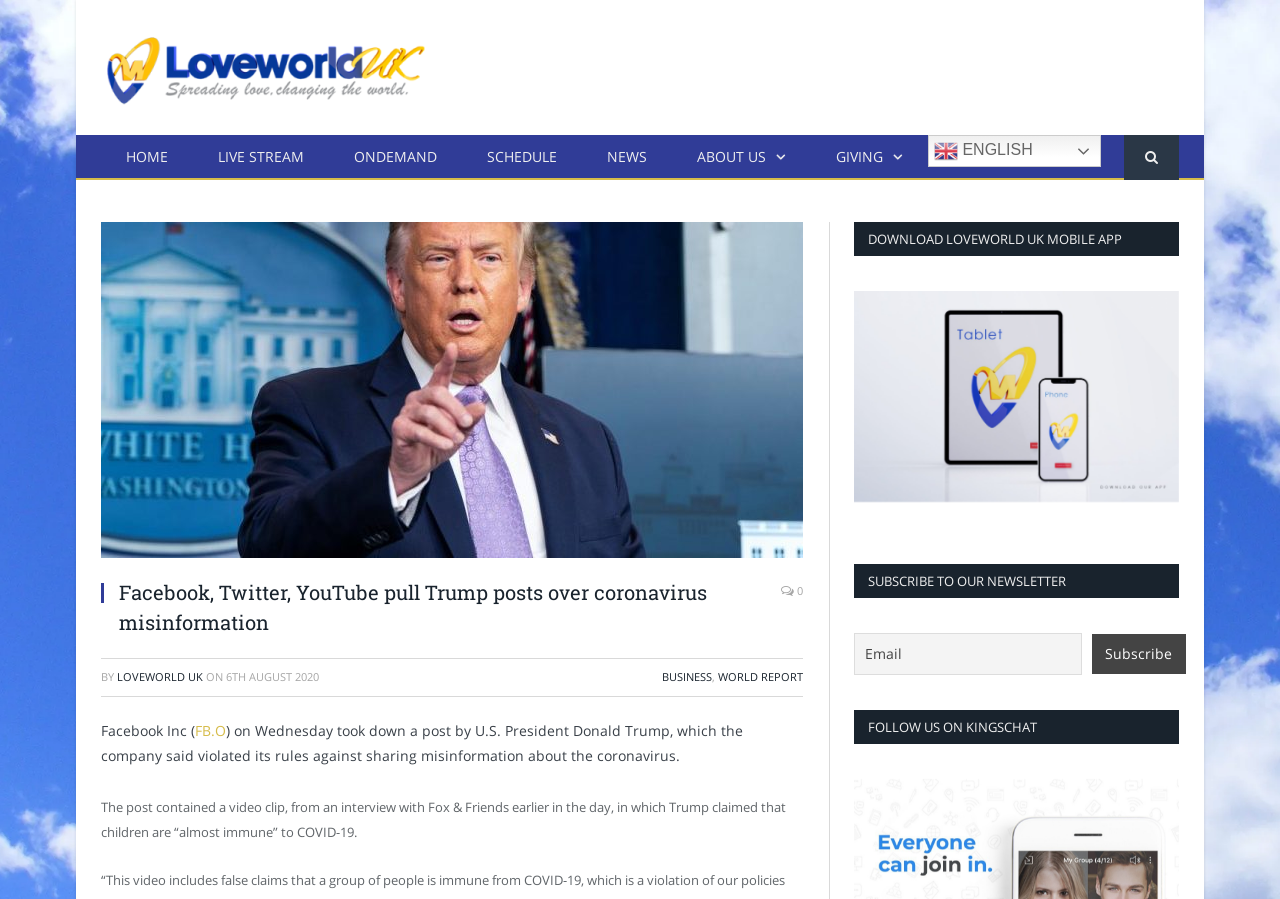Identify the bounding box coordinates of the section to be clicked to complete the task described by the following instruction: "Click on HOME". The coordinates should be four float numbers between 0 and 1, formatted as [left, top, right, bottom].

[0.079, 0.15, 0.151, 0.2]